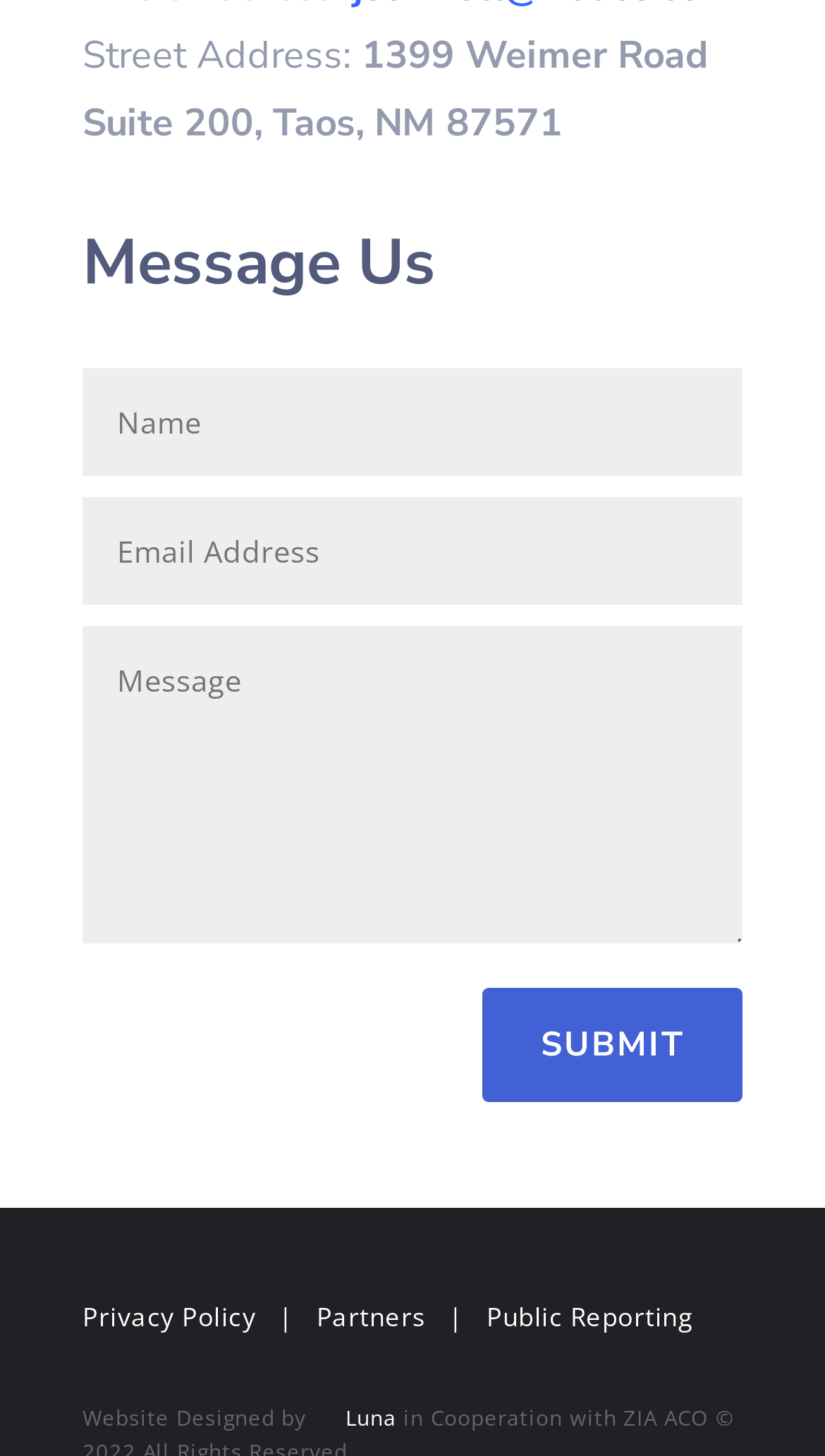Provide the bounding box coordinates in the format (top-left x, top-left y, bottom-right x, bottom-right y). All values are floating point numbers between 0 and 1. Determine the bounding box coordinate of the UI element described as: name="et_pb_contact_email_0" placeholder="Email Address"

[0.101, 0.342, 0.9, 0.416]